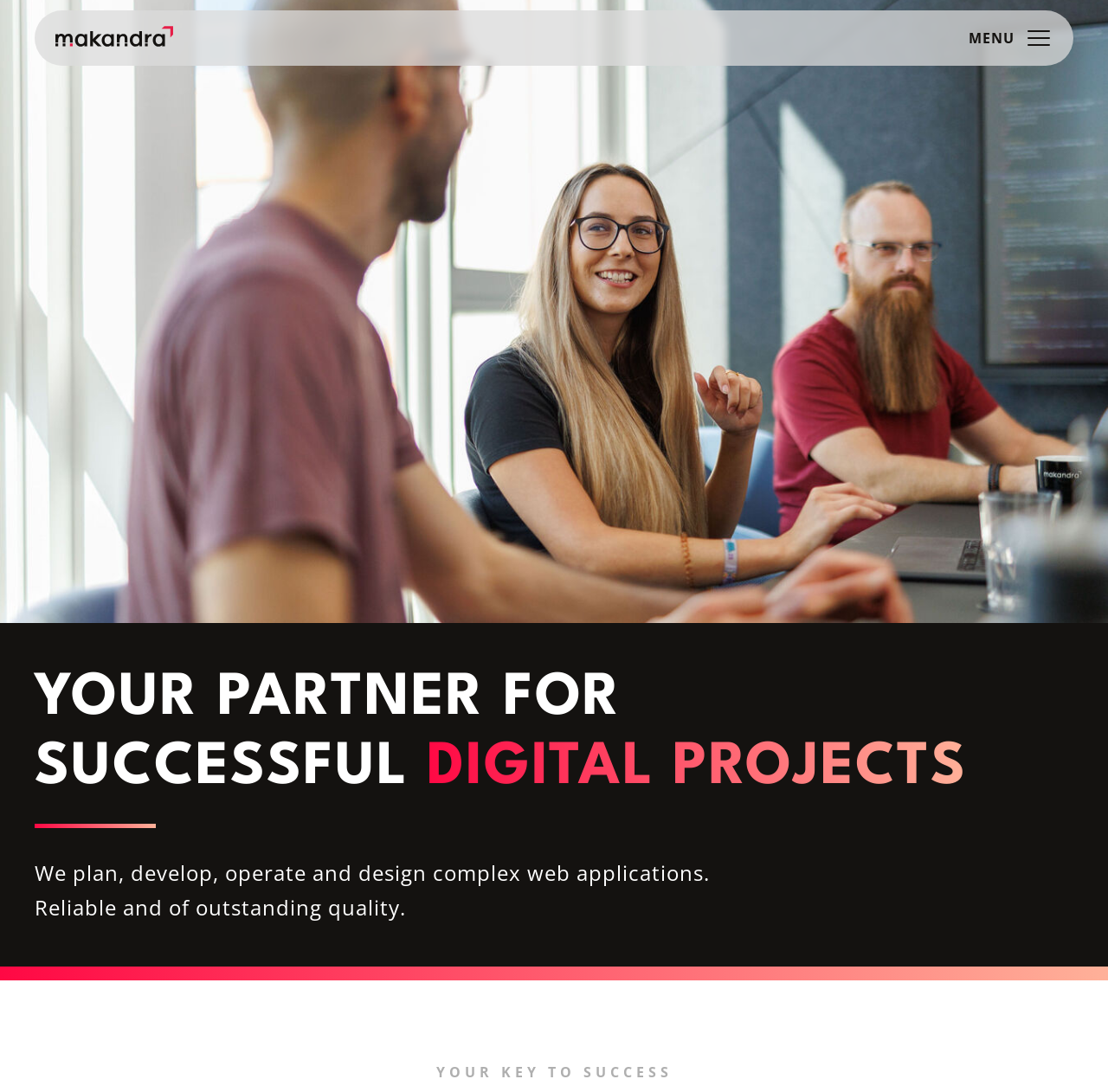Please locate the bounding box coordinates for the element that should be clicked to achieve the following instruction: "skip to content". Ensure the coordinates are given as four float numbers between 0 and 1, i.e., [left, top, right, bottom].

[0.408, 0.006, 0.592, 0.05]